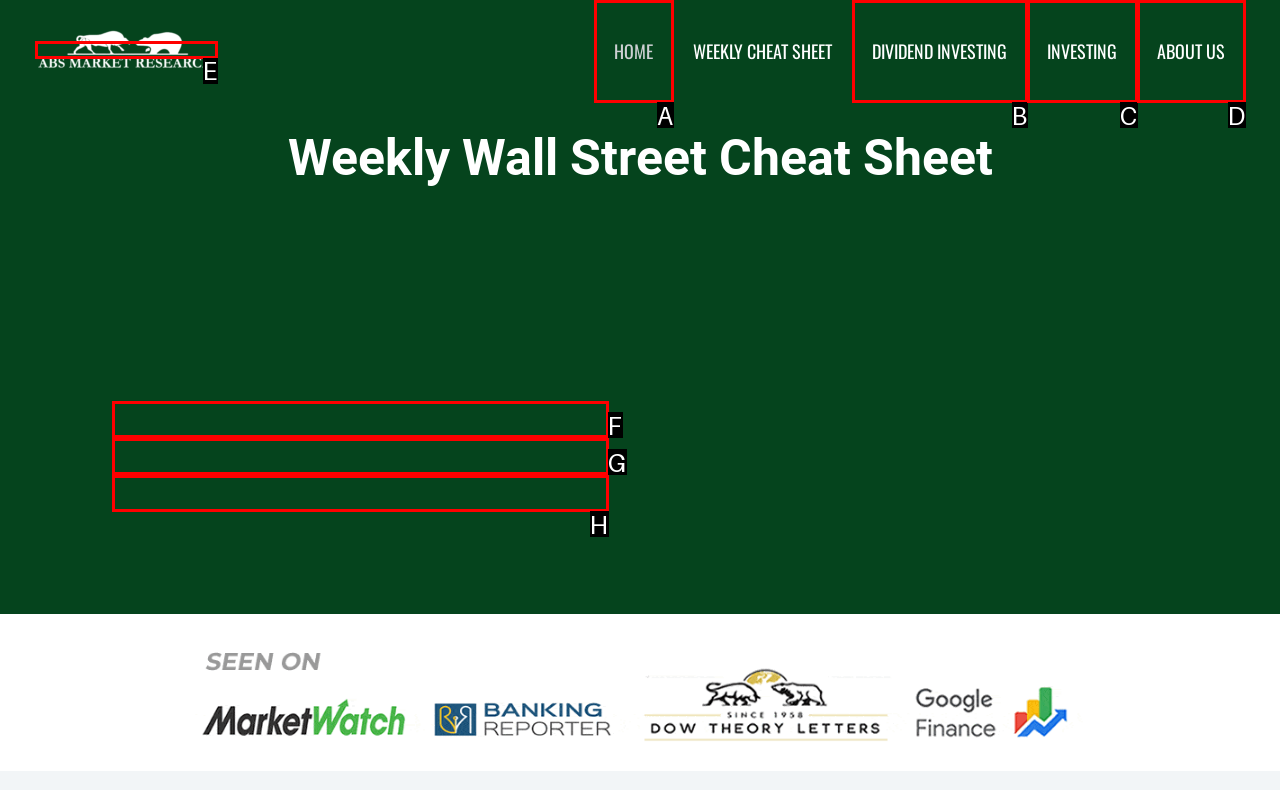Which lettered option should I select to achieve the task: Get your free cheat sheet according to the highlighted elements in the screenshot?

H